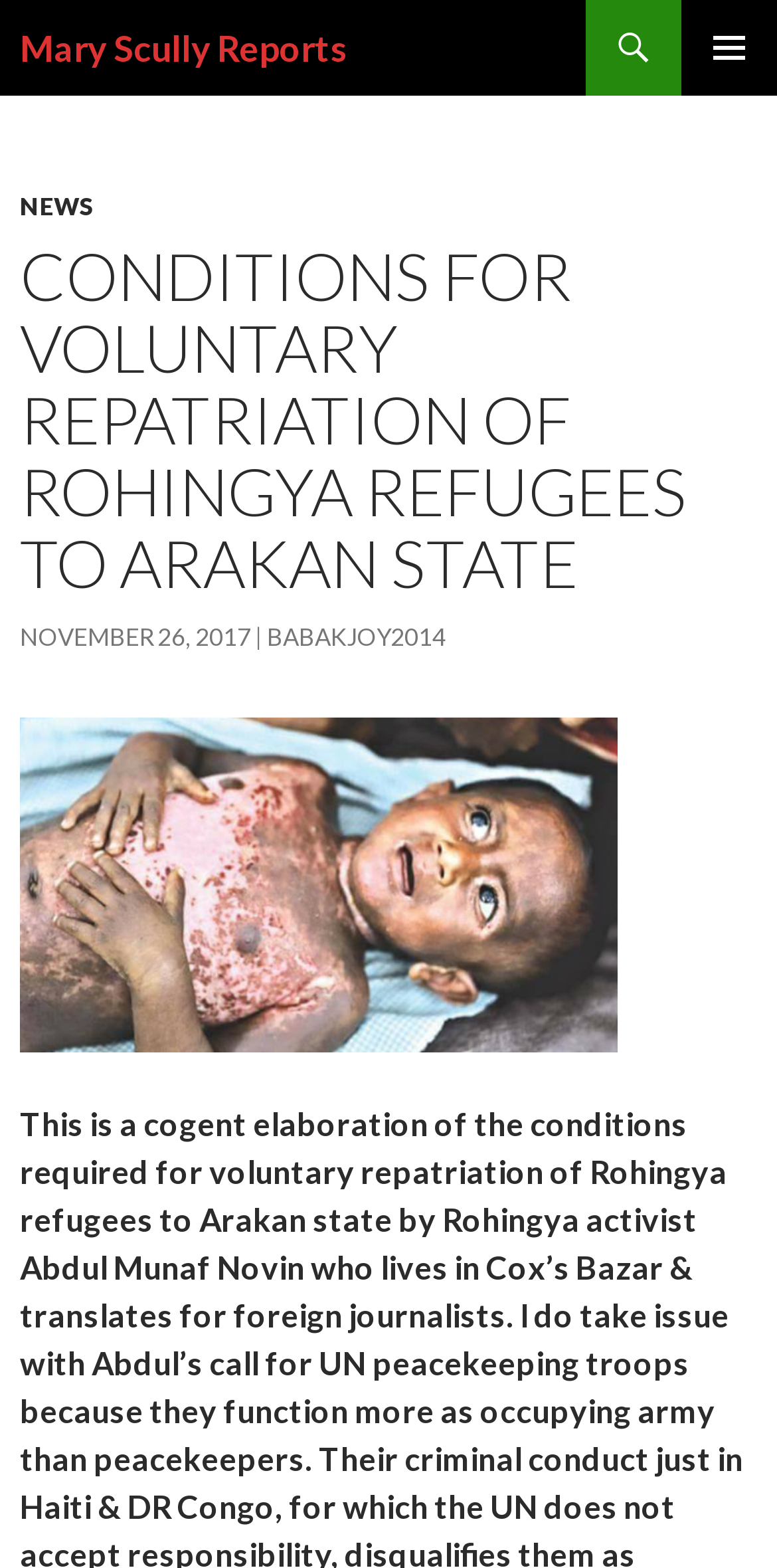Identify and provide the title of the webpage.

Mary Scully Reports